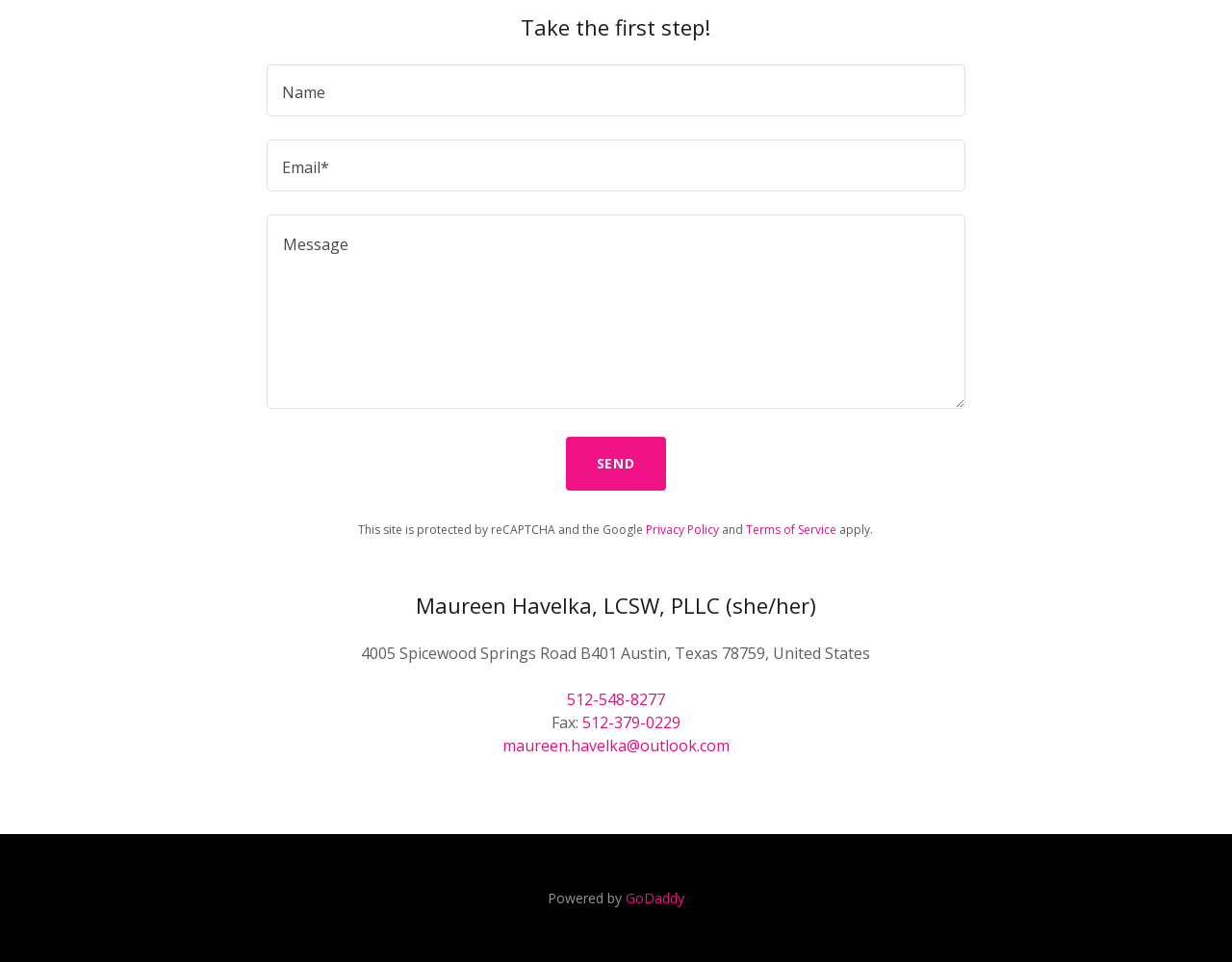Identify the bounding box for the UI element specified in this description: "Terms of Service". The coordinates must be four float numbers between 0 and 1, formatted as [left, top, right, bottom].

[0.606, 0.542, 0.679, 0.559]